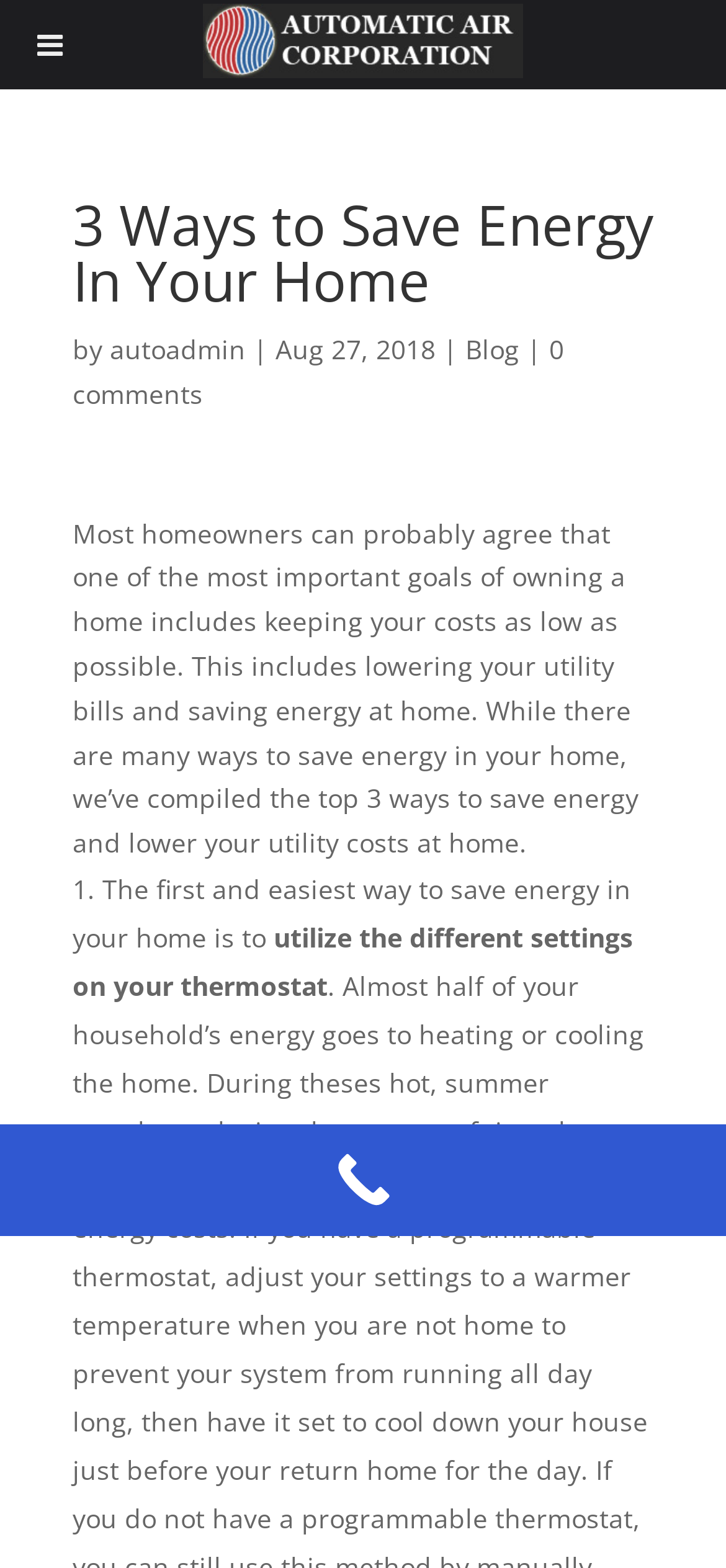Provide a brief response to the question using a single word or phrase: 
What is the phone number on the top of the webpage?

502-583-1759